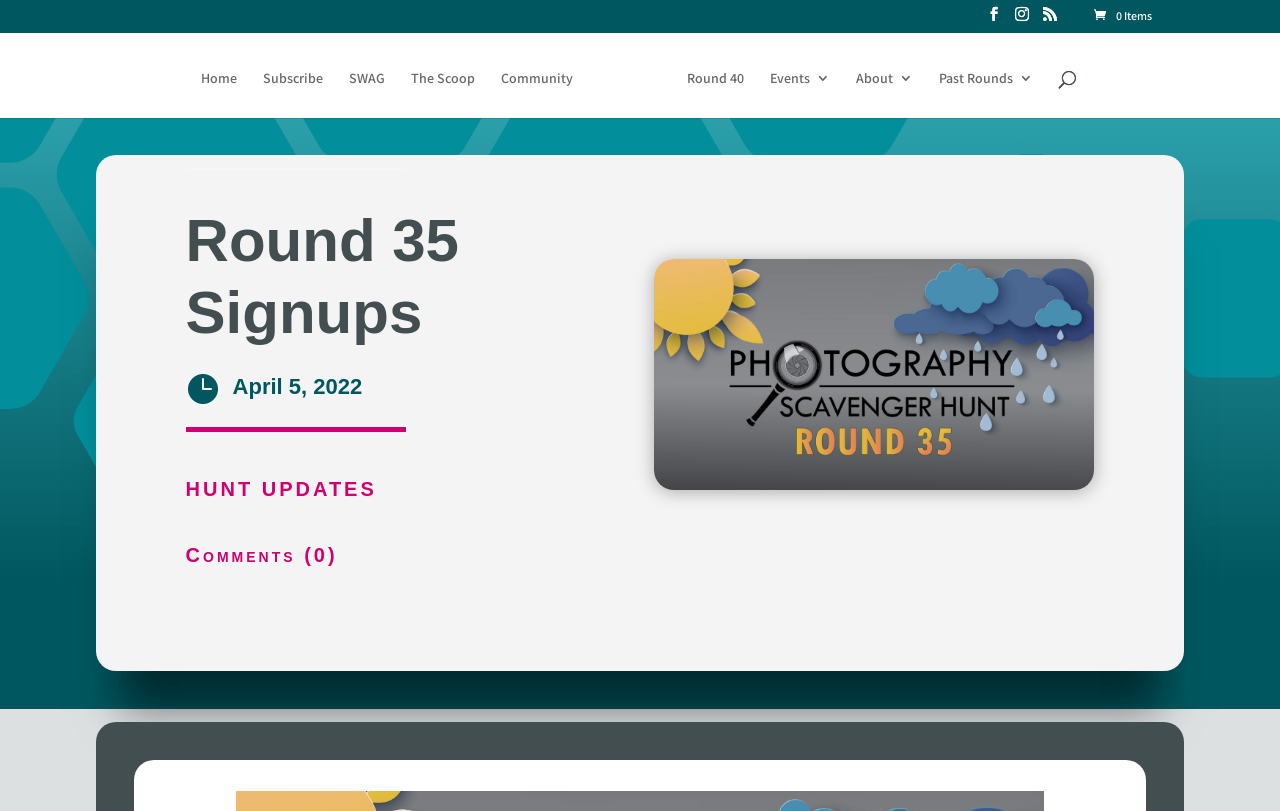Locate the bounding box coordinates of the area you need to click to fulfill this instruction: 'Search for something'. The coordinates must be in the form of four float numbers ranging from 0 to 1: [left, top, right, bottom].

[0.053, 0.039, 0.953, 0.042]